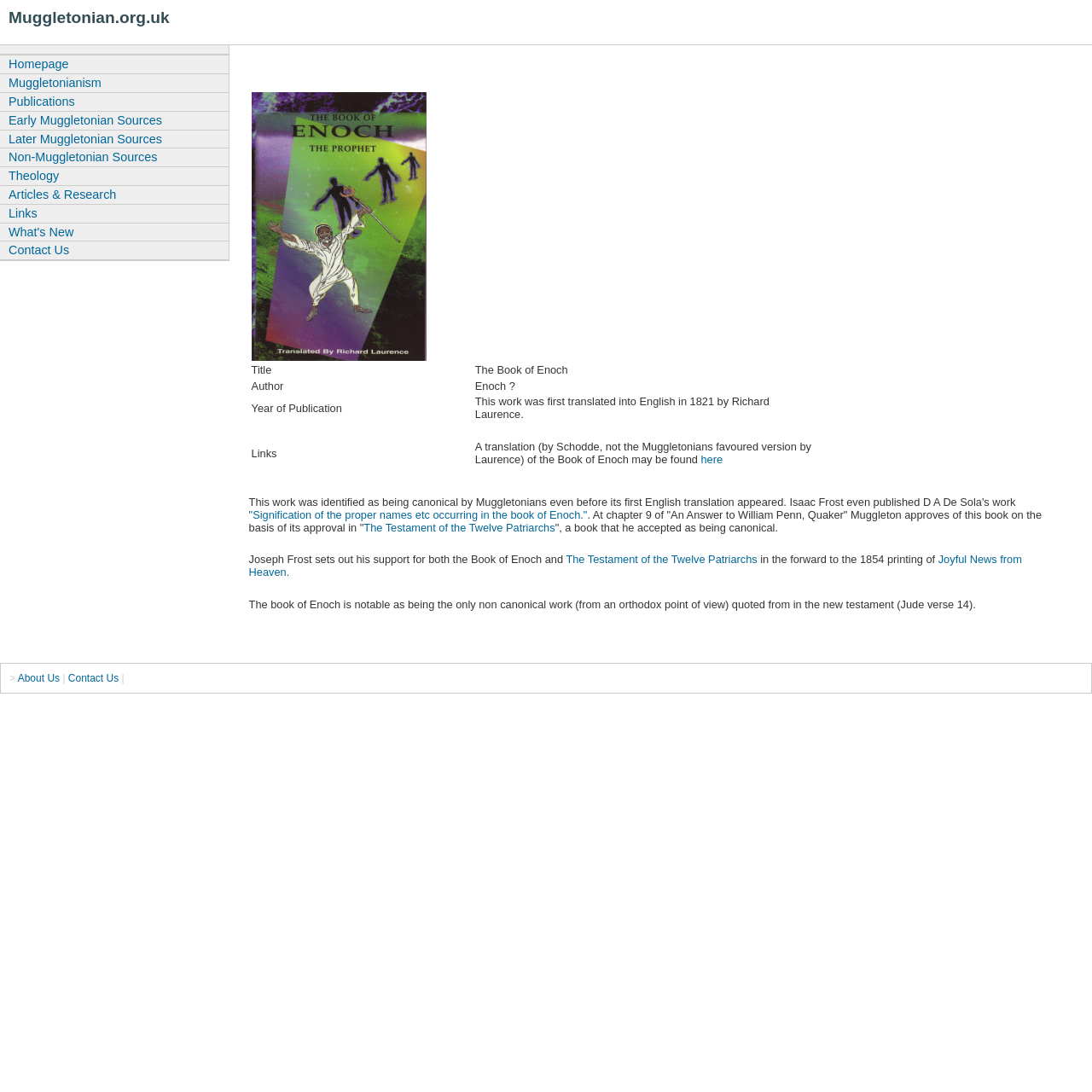Please identify the bounding box coordinates of the clickable area that will allow you to execute the instruction: "Visit the Homepage".

[0.0, 0.05, 0.209, 0.067]